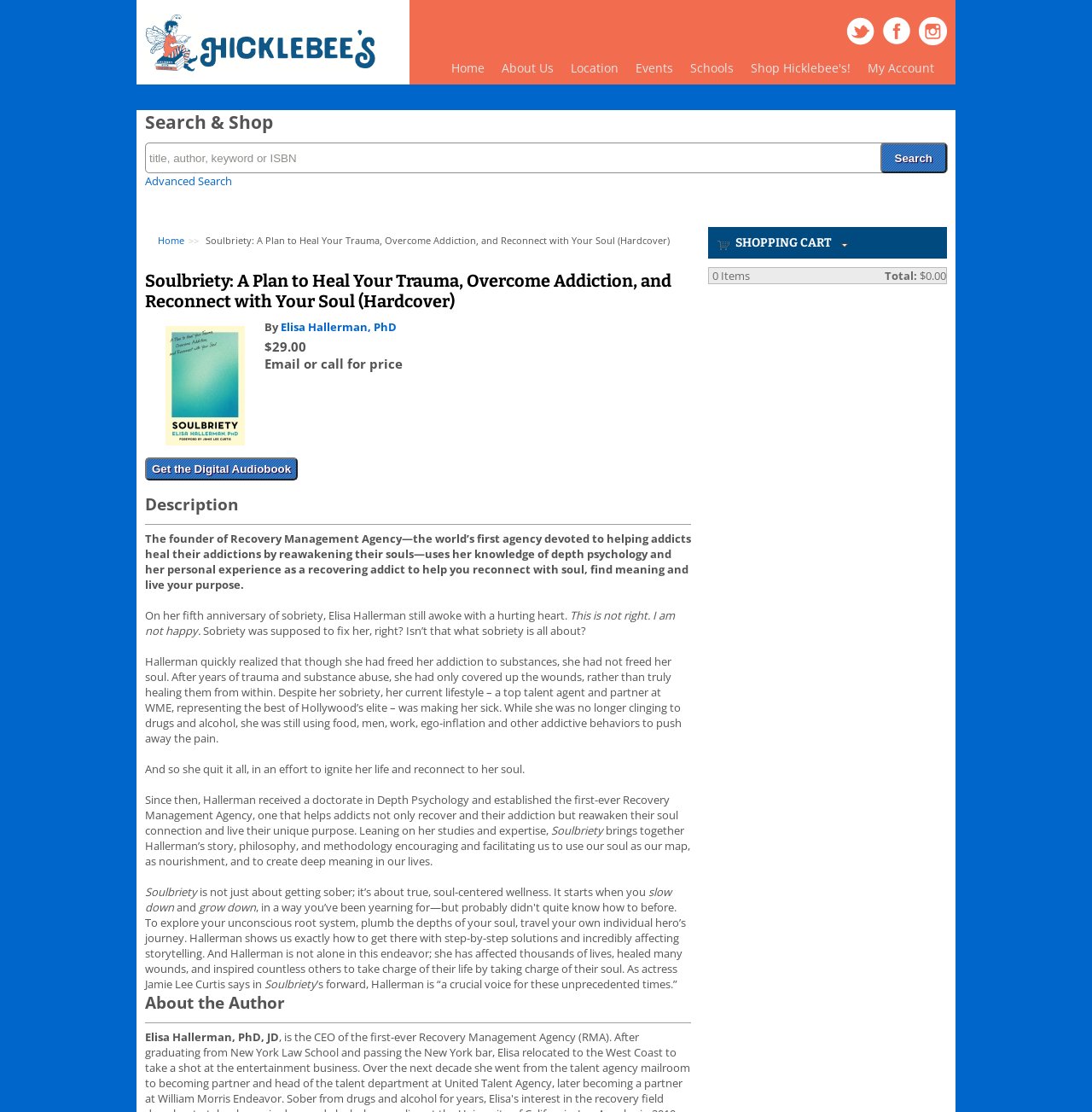How many items are in the shopping cart?
Kindly offer a comprehensive and detailed response to the question.

I found the answer by looking at the shopping cart section, which displays the number of items in the cart as '0'.